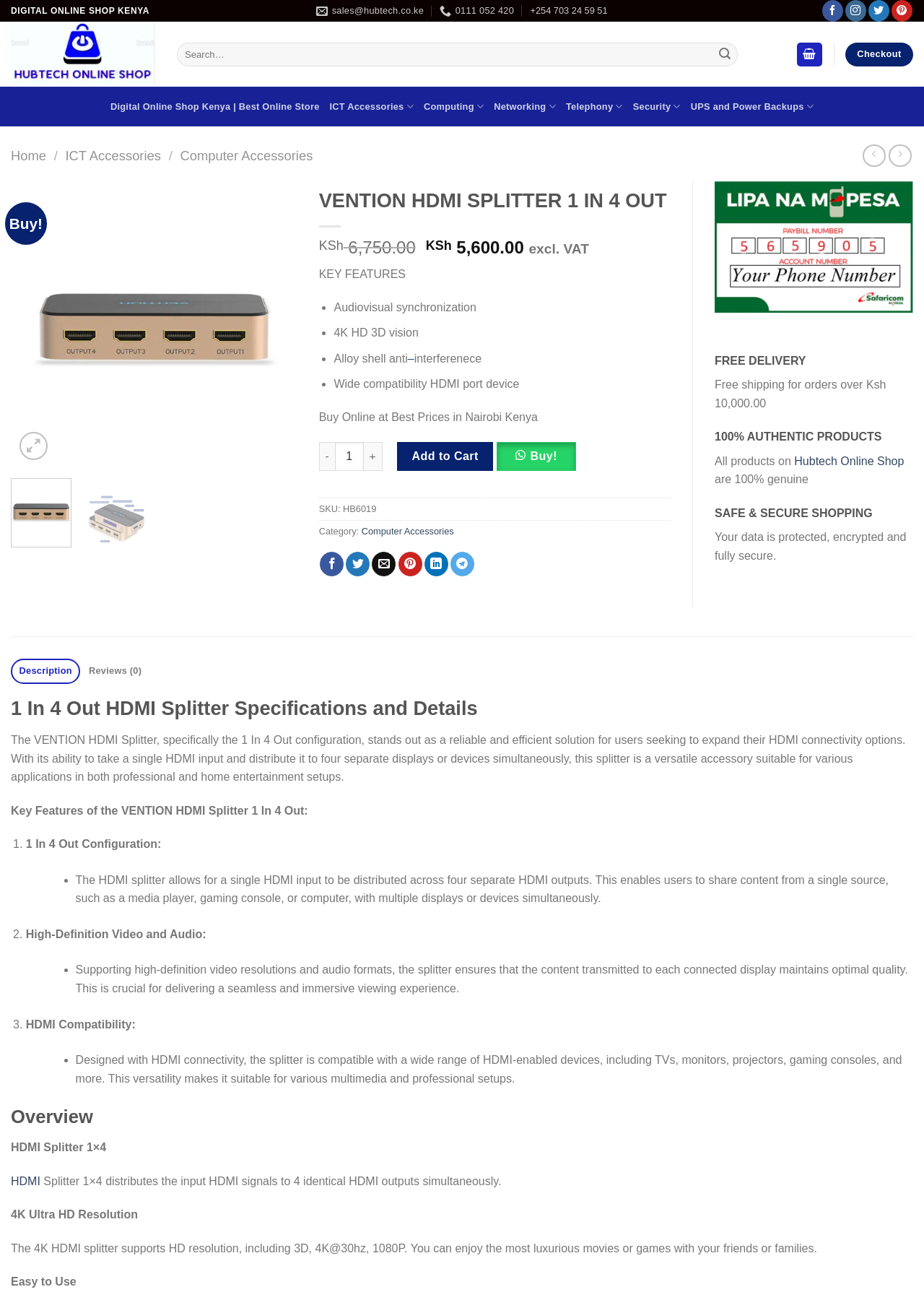Please answer the following question using a single word or phrase: 
What is the current price of the VENTION HDMI Splitter?

KSh 5,600.00